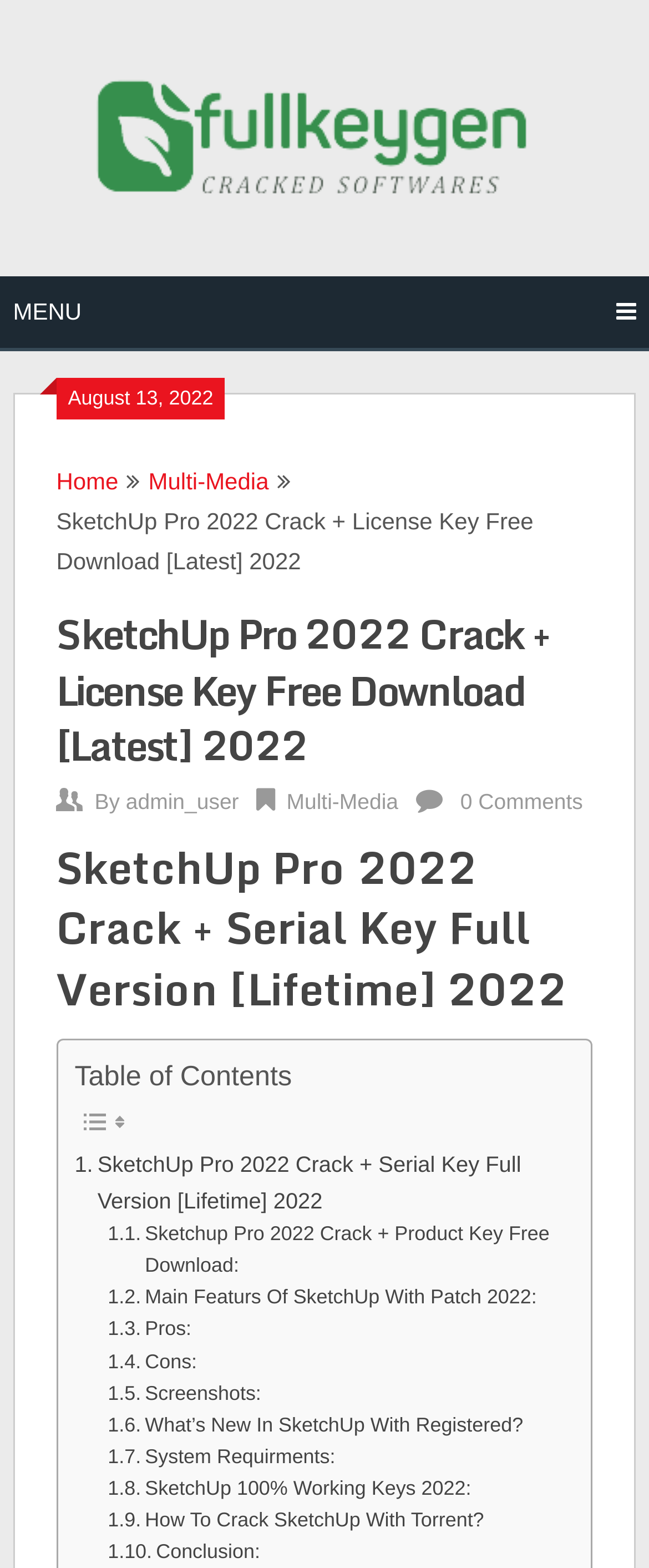Find the bounding box coordinates for the element described here: "Menu".

[0.0, 0.176, 1.0, 0.222]